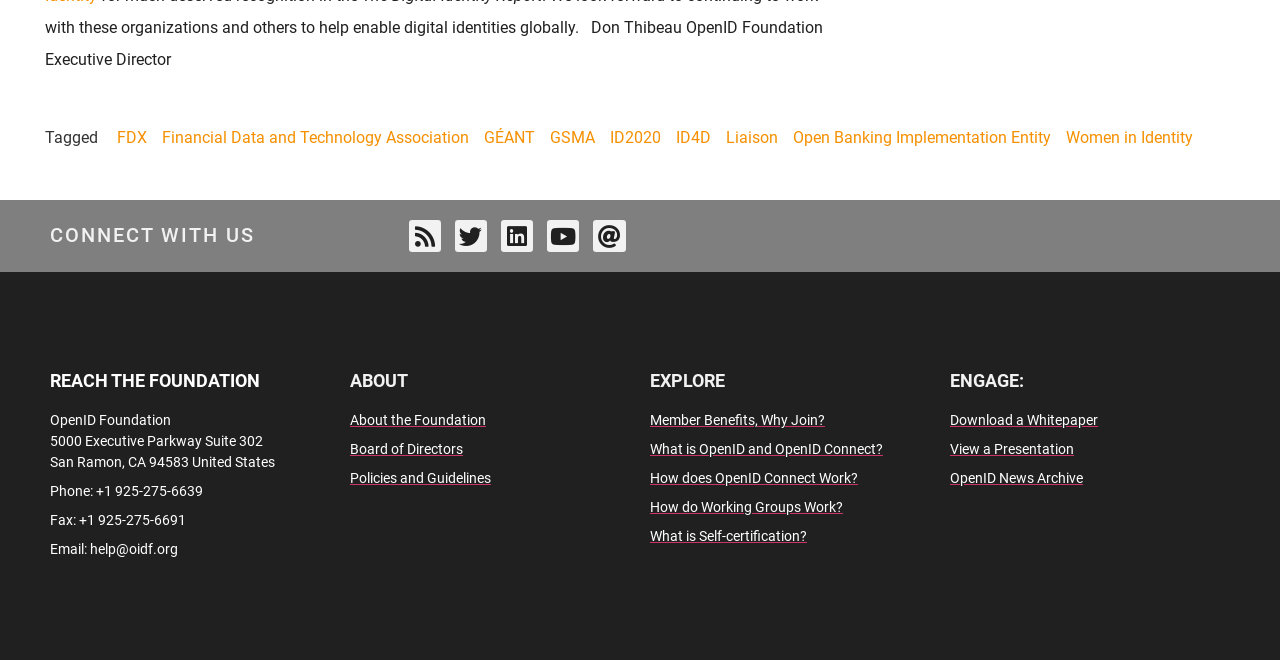Given the element description "Twitter" in the screenshot, predict the bounding box coordinates of that UI element.

[0.355, 0.334, 0.38, 0.383]